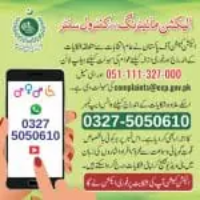Detail every significant feature and component of the image.

The image serves as a public service announcement regarding the General Election in Pakistan, featuring contact details for voters. It displays a smartphone highlighting various communication options: a phone number (0327-5050610) prominently featured for direct contact, along with additional resource information. The background is a soft green color, enhancing readability, while a symbol representing the Election Commission of Pakistan is featured at the top. Text in both Urdu and English conveys essential information, including a complaint hotline (051-111-327-000) and an email address for grievances. The layout is designed to be user-friendly, encouraging voter interaction and ensuring that citizens are aware of available support during the electoral process.